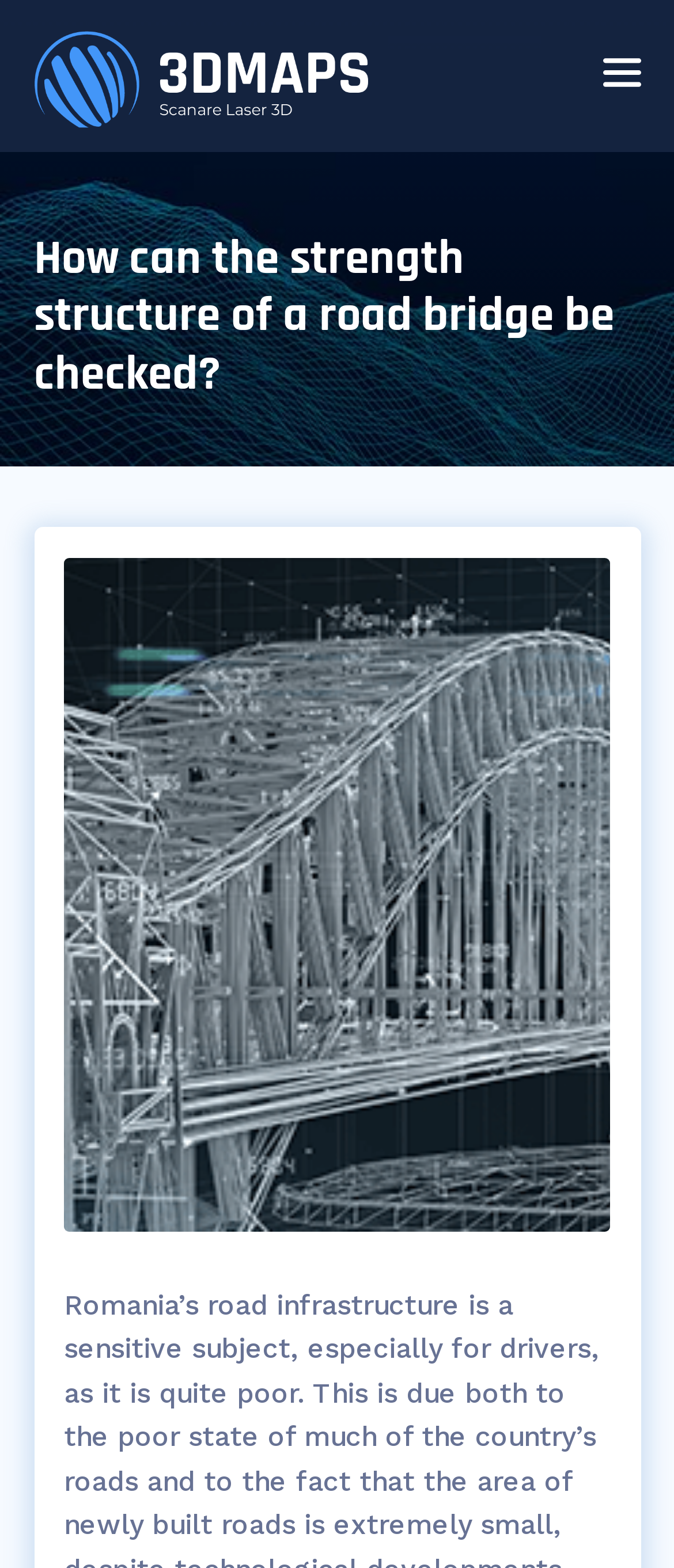Provide the text content of the webpage's main heading.

How can the strength structure of a road bridge be checked?